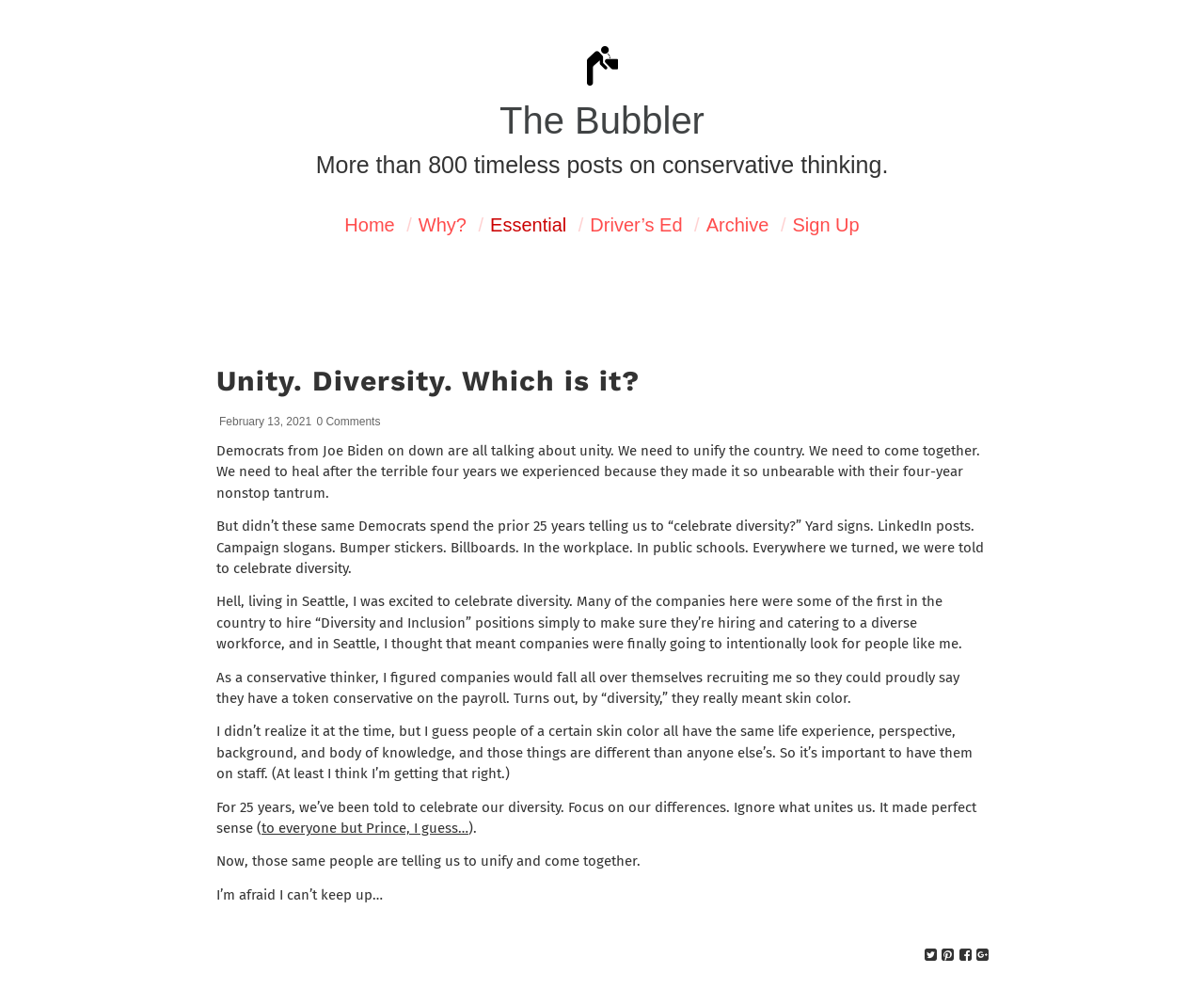What is the name of the website?
Answer the question with a single word or phrase derived from the image.

The Bubbler